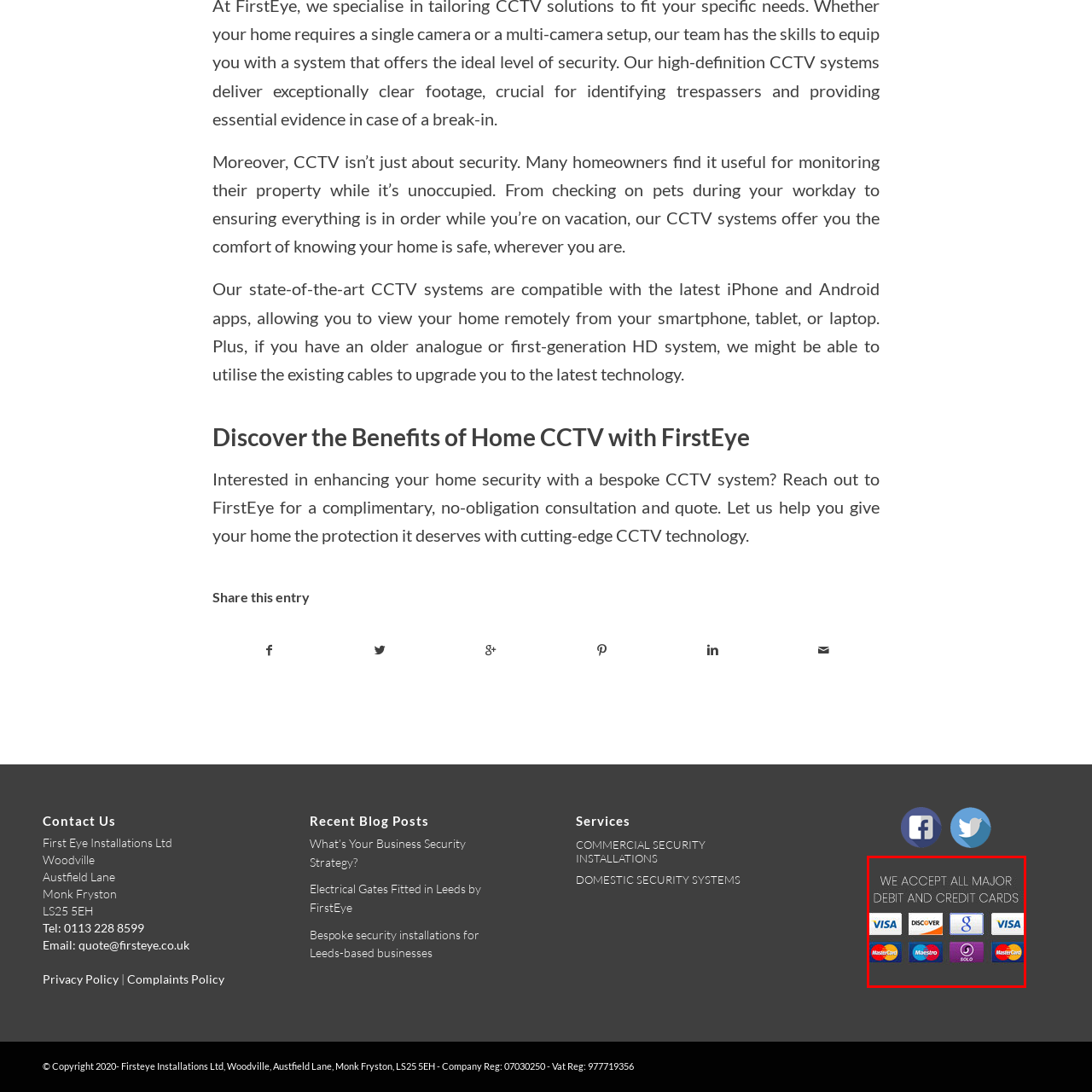Generate a meticulous caption for the image that is highlighted by the red boundary line.

This image displays a graphic promoting the various payment methods accepted by FirstEye Installations Ltd. The caption reads, "WE ACCEPT ALL MAJOR DEBIT AND CREDIT CARDS," emphasizing the company's flexibility in payment options. The bottom portion of the image features logos of prominent card providers, including Visa, MasterCard, Maestro, Discover, Solo, and others, indicating that customers can conveniently use their preferred payment methods for transactions. This visual serves to reassure potential clients about the accessibility and ease of conducting business with FirstEye, further enhancing their customer service experience.